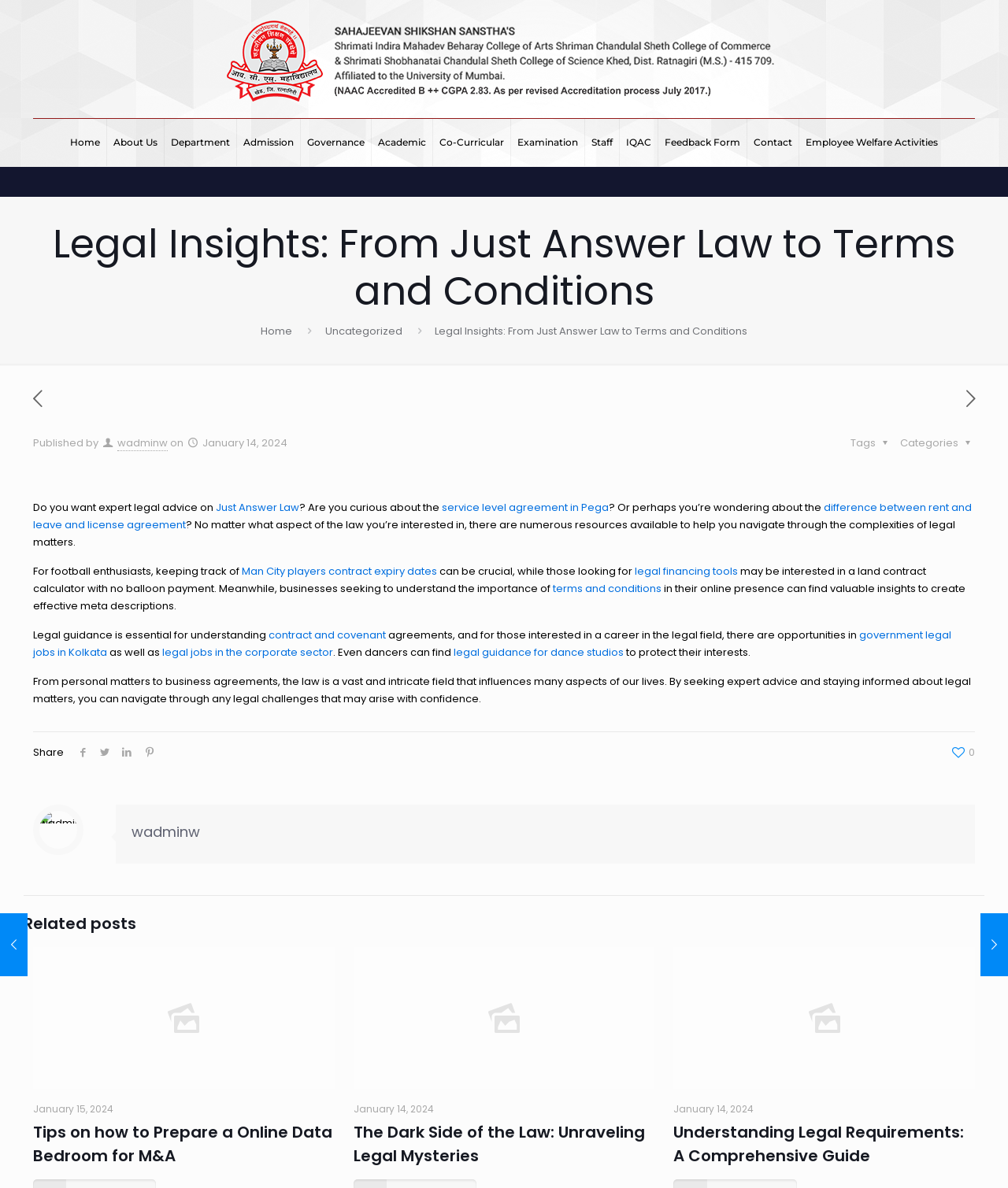Locate the bounding box coordinates of the UI element described by: "legal financing tools". Provide the coordinates as four float numbers between 0 and 1, formatted as [left, top, right, bottom].

[0.63, 0.474, 0.732, 0.487]